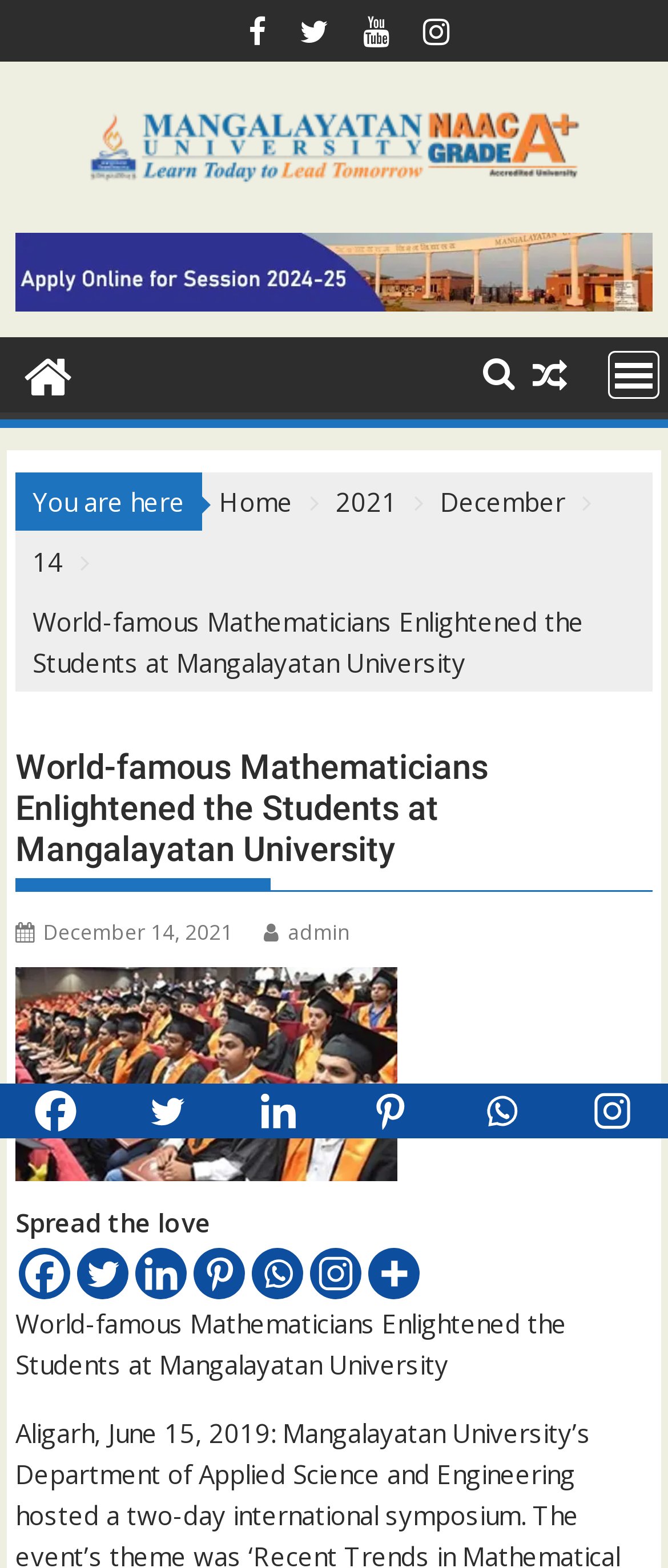Identify the bounding box for the UI element specified in this description: "aria-label="Linkedin" title="Linkedin"". The coordinates must be four float numbers between 0 and 1, formatted as [left, top, right, bottom].

[0.333, 0.691, 0.5, 0.726]